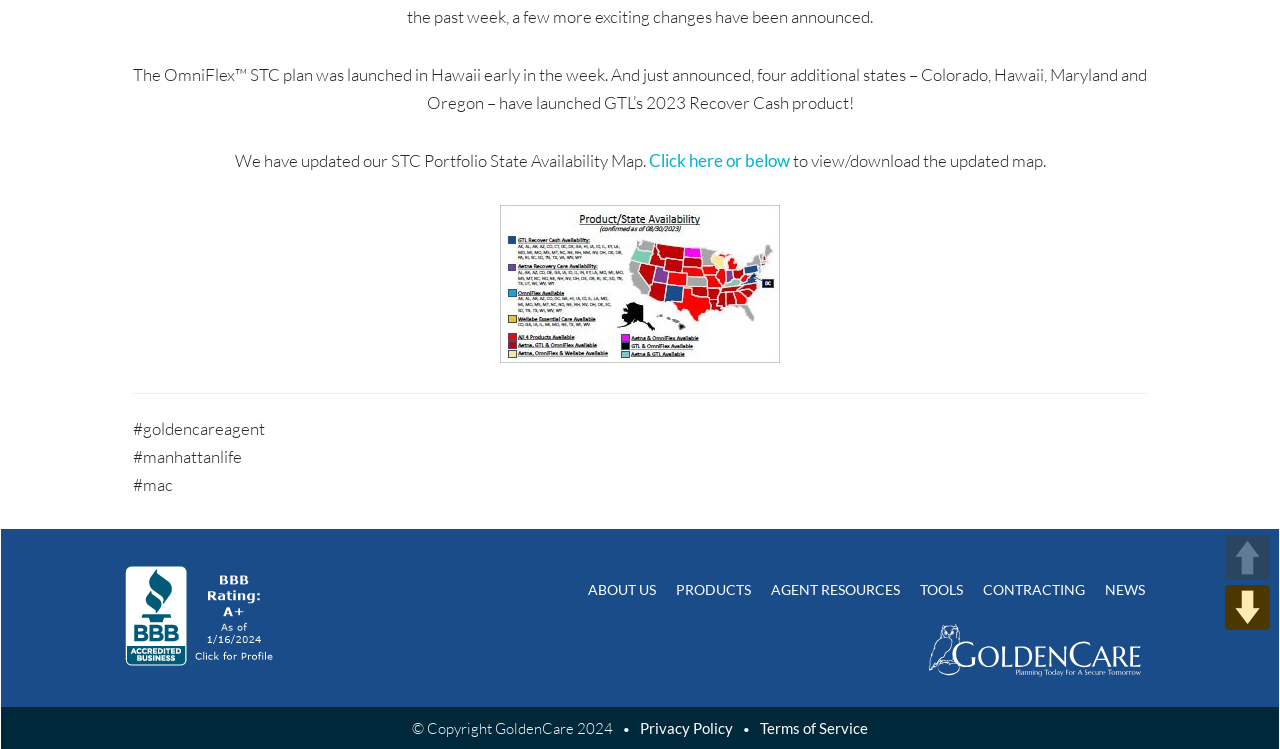Provide the bounding box coordinates in the format (top-left x, top-left y, bottom-right x, bottom-right y). All values are floating point numbers between 0 and 1. Determine the bounding box coordinate of the UI element described as: Agent Resources

[0.595, 0.756, 0.711, 0.82]